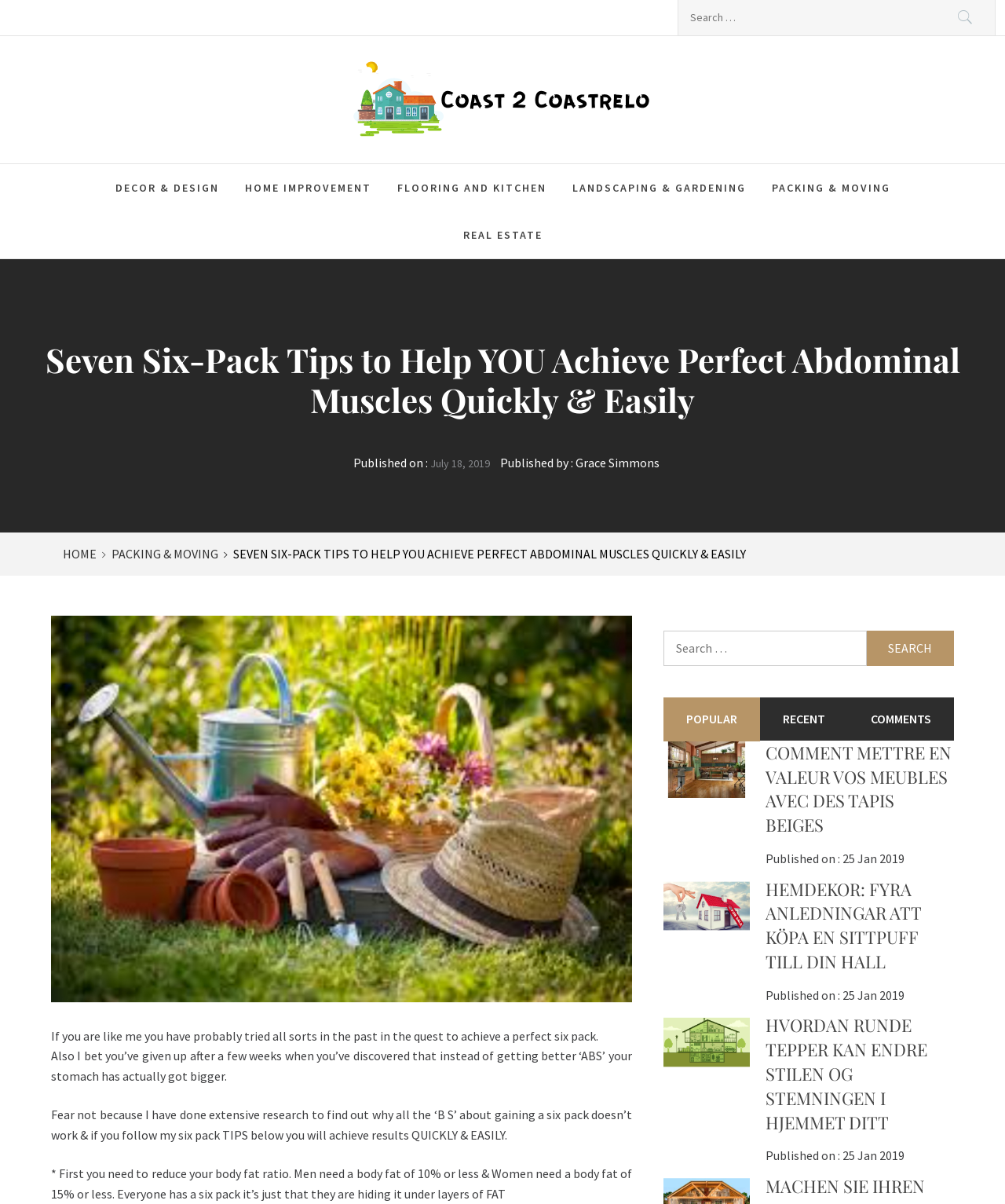Find the bounding box of the UI element described as follows: "July 18, 2019July 18, 2019".

[0.428, 0.379, 0.488, 0.391]